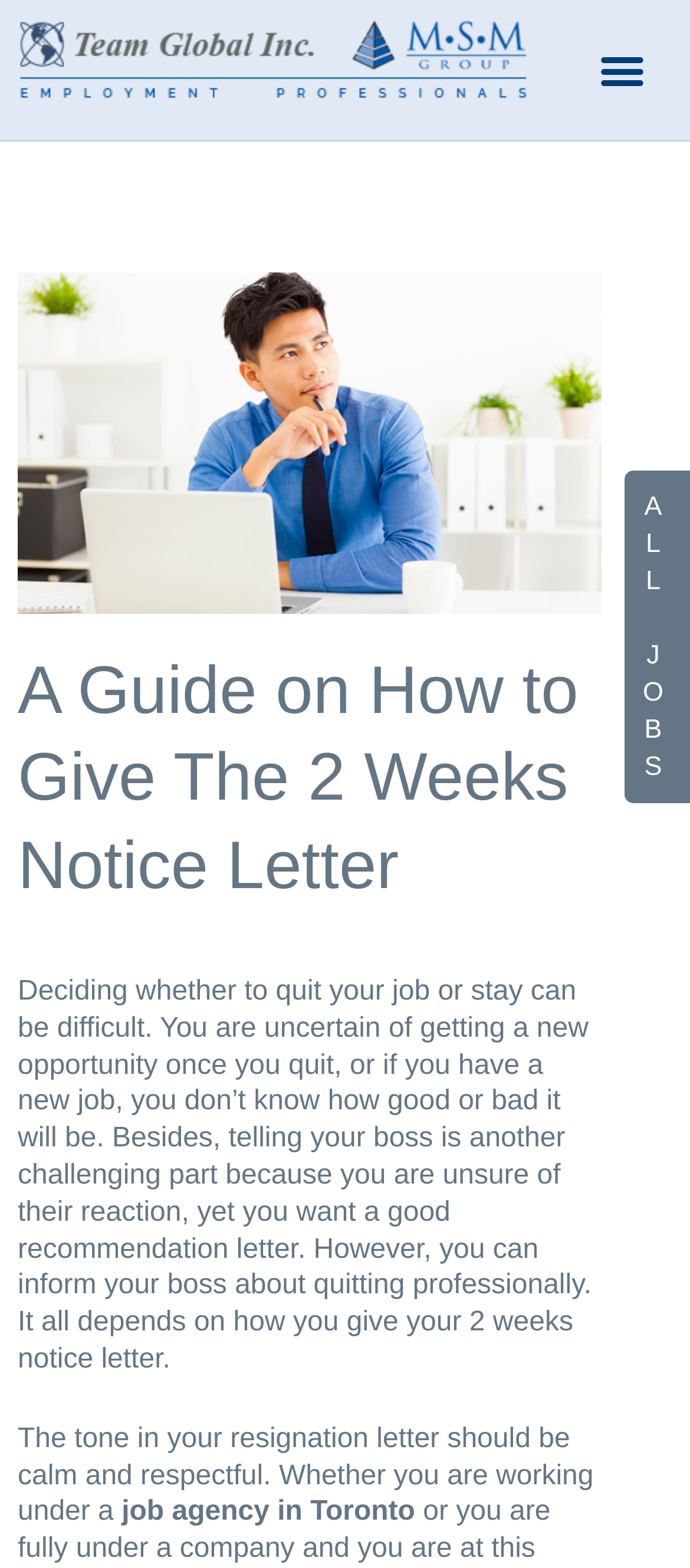Give a one-word or phrase response to the following question: Is there a link to job agencies in Toronto?

Yes